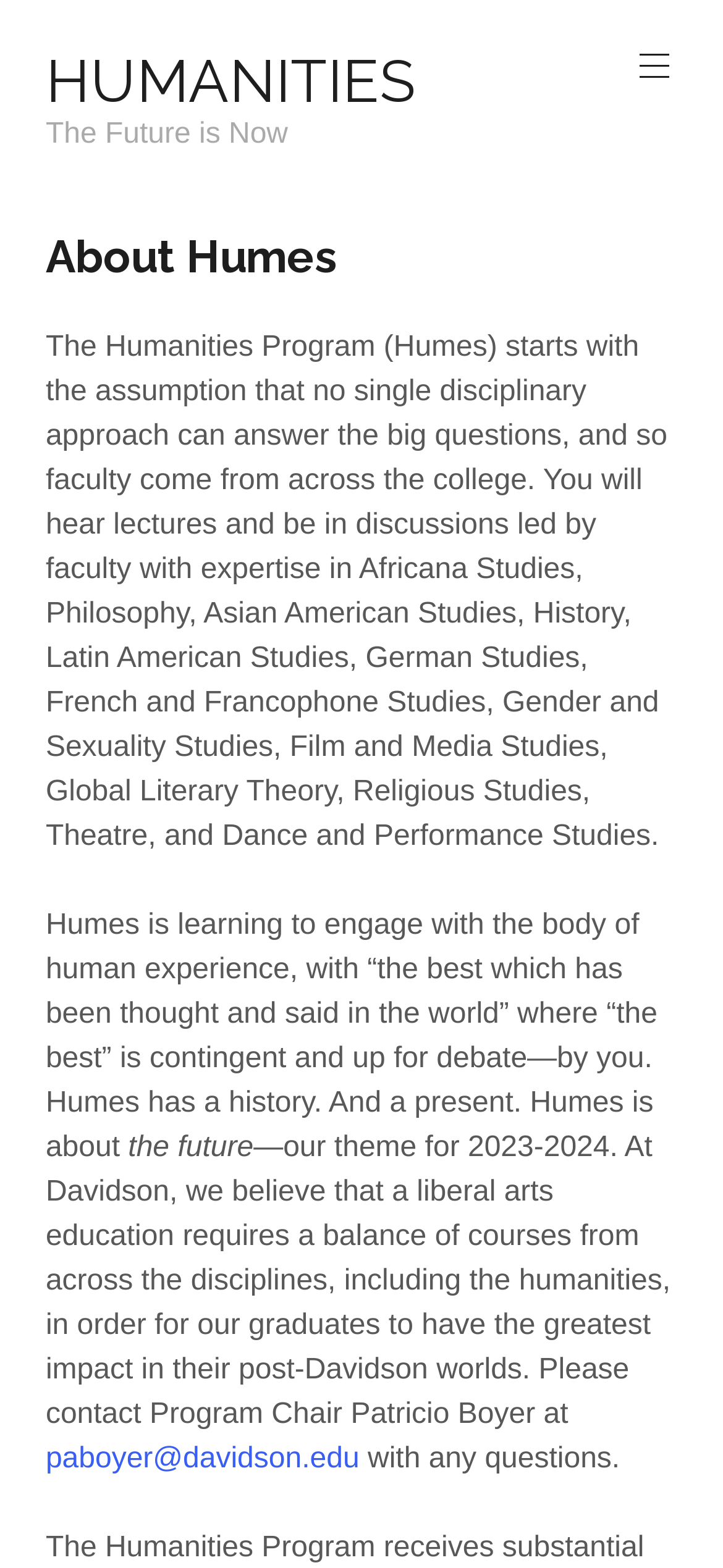Please find the bounding box coordinates (top-left x, top-left y, bottom-right x, bottom-right y) in the screenshot for the UI element described as follows: Primary Menu

[0.875, 0.028, 0.937, 0.057]